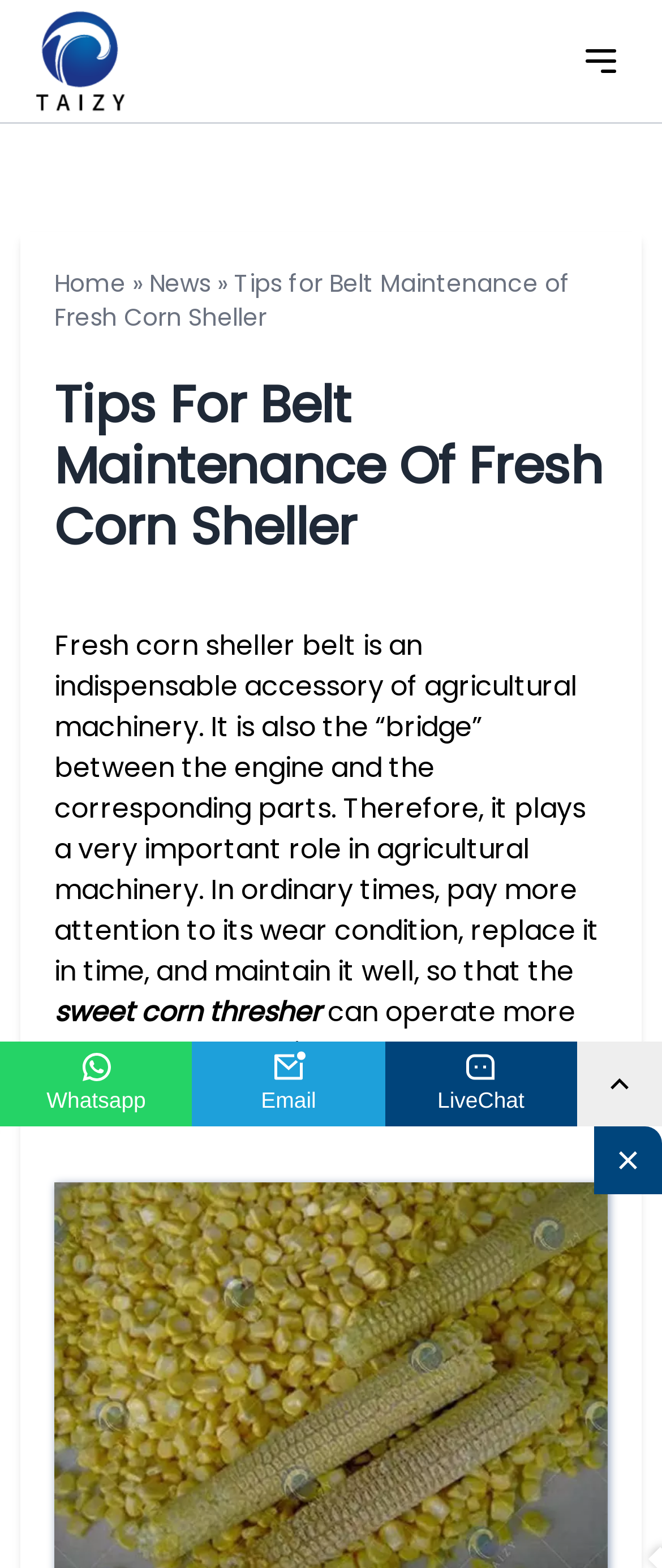For the following element description, predict the bounding box coordinates in the format (top-left x, top-left y, bottom-right x, bottom-right y). All values should be floating point numbers between 0 and 1. Description: sweet corn thresher

[0.082, 0.633, 0.485, 0.658]